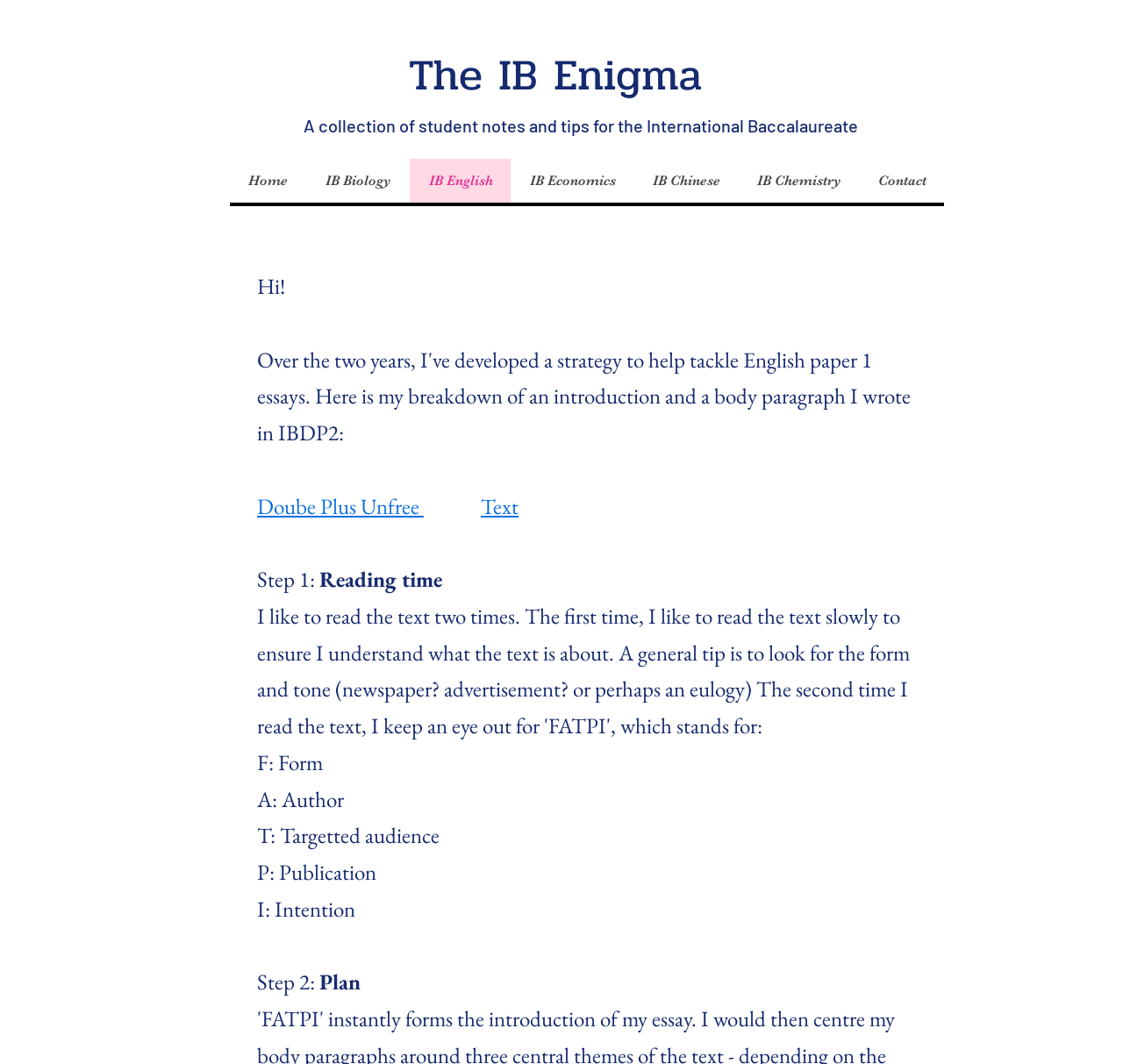Identify the bounding box coordinates of the region that needs to be clicked to carry out this instruction: "Click on Home". Provide these coordinates as four float numbers ranging from 0 to 1, i.e., [left, top, right, bottom].

[0.205, 0.149, 0.273, 0.19]